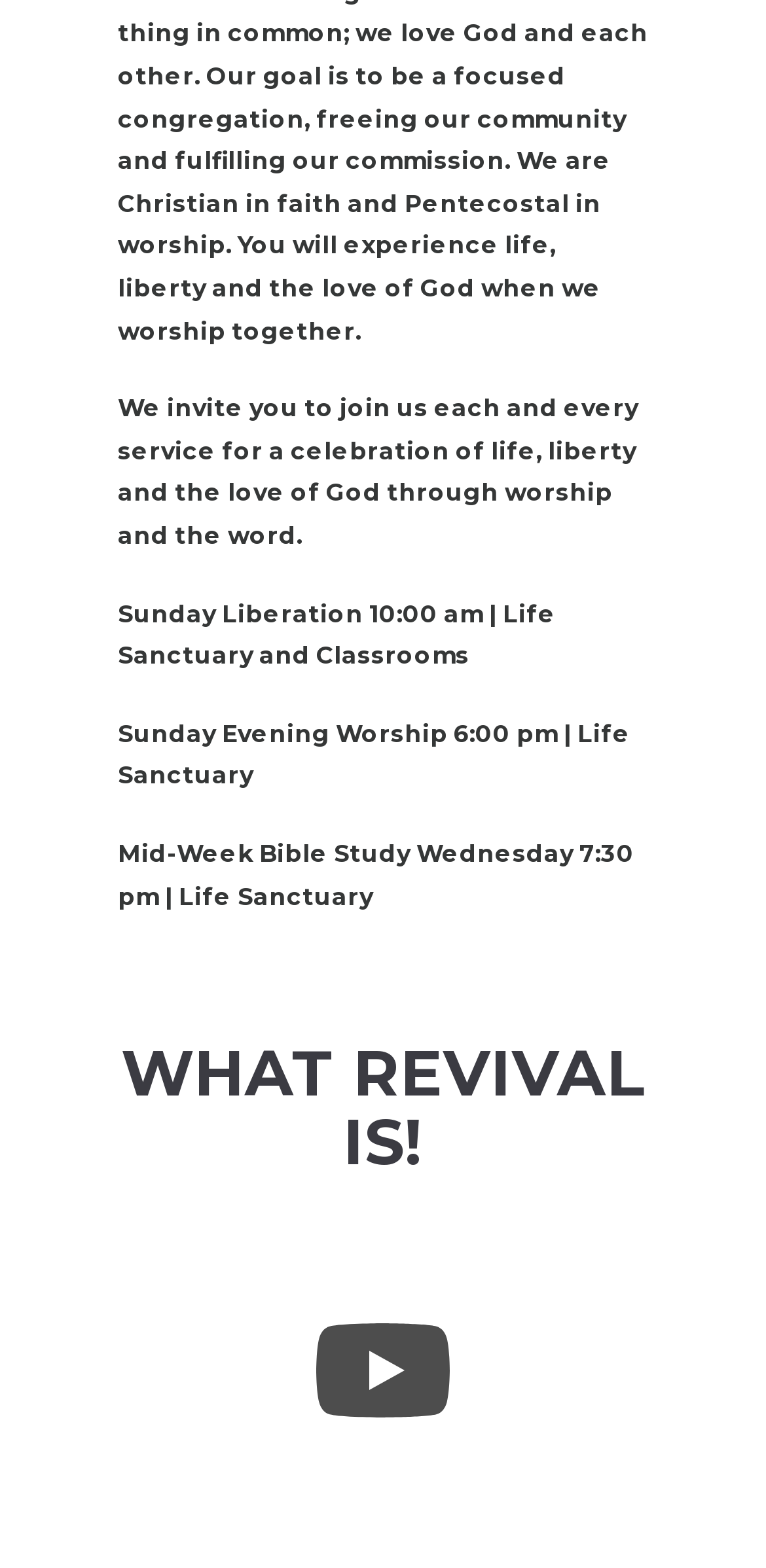Answer the question using only one word or a concise phrase: What is the first worship service time on Sunday?

10:00 am